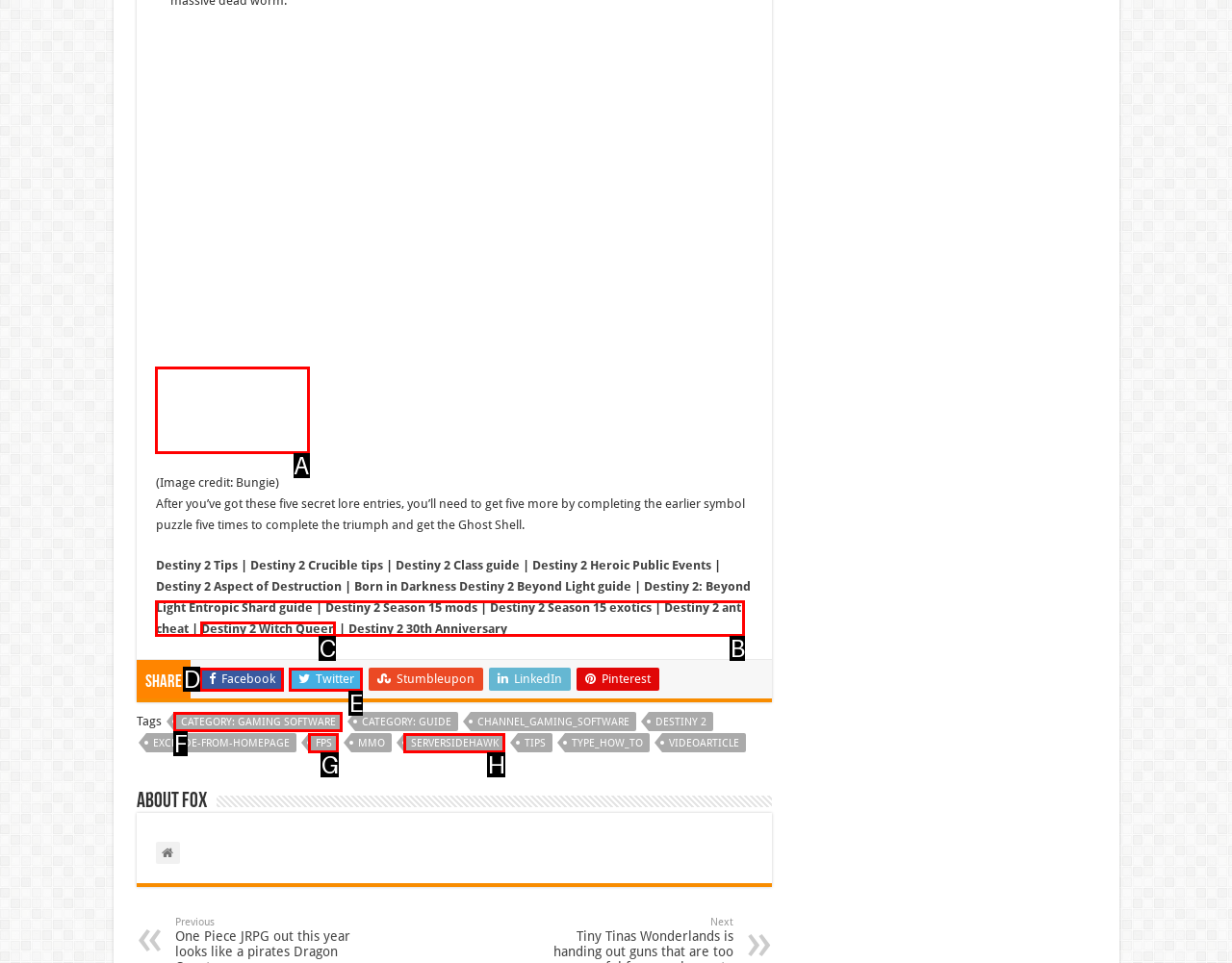Point out the option that needs to be clicked to fulfill the following instruction: View the image of Destiny 2 The Witch Queen Preservation mission lore entry 5
Answer with the letter of the appropriate choice from the listed options.

A